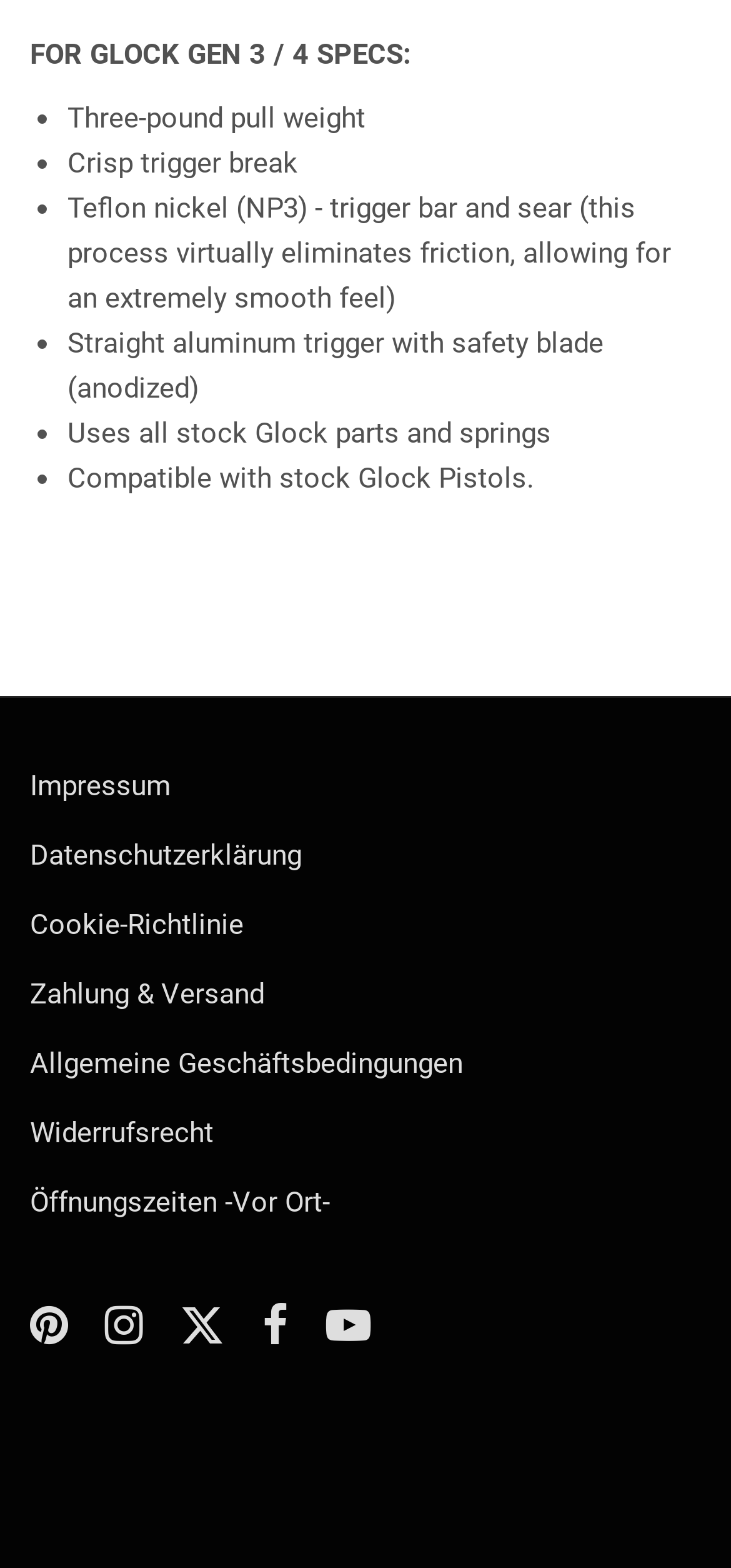Provide the bounding box coordinates, formatted as (top-left x, top-left y, bottom-right x, bottom-right y), with all values being floating point numbers between 0 and 1. Identify the bounding box of the UI element that matches the description: Allgemeine Geschäftsbedingungen

[0.041, 0.667, 0.634, 0.689]